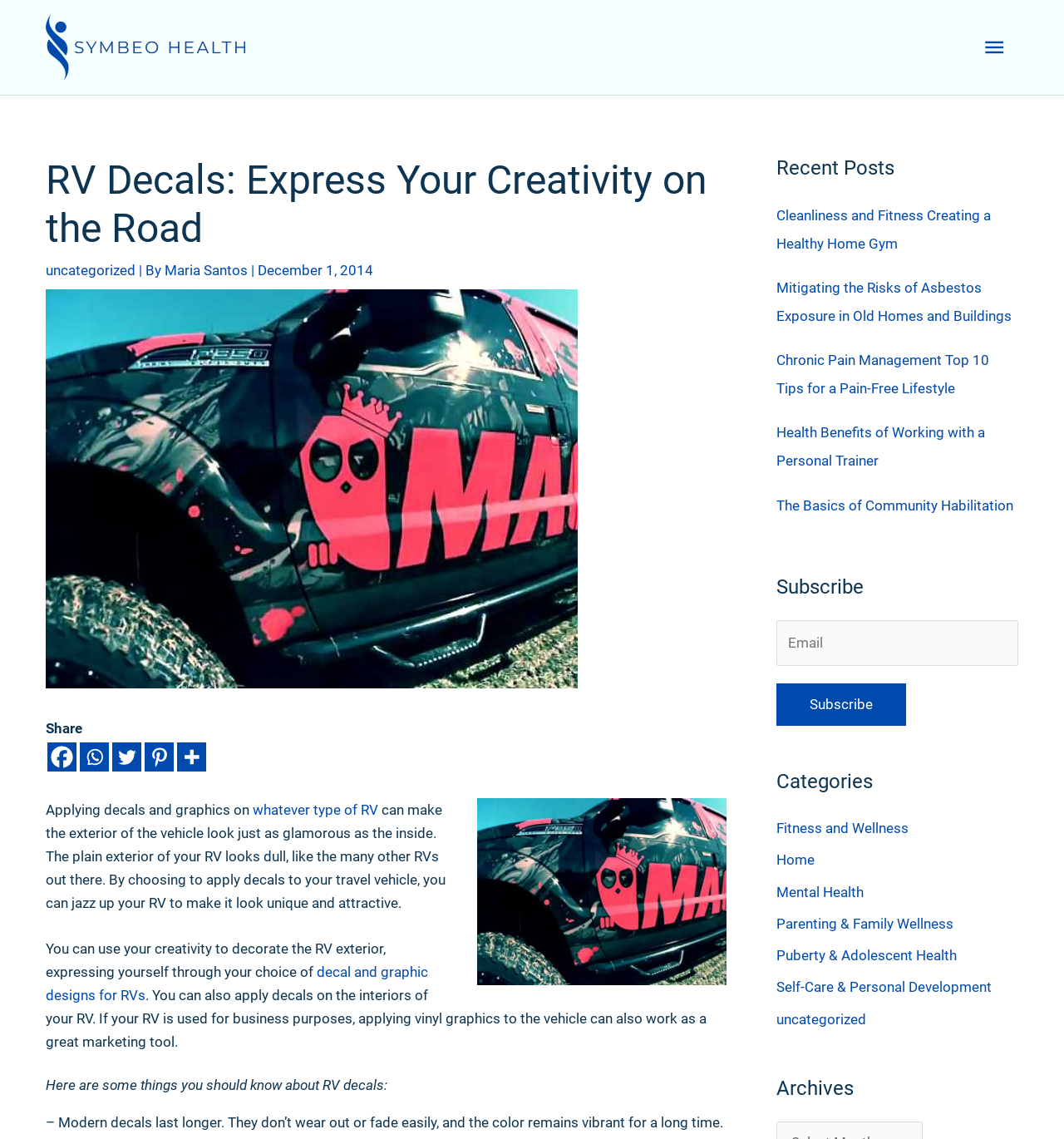Find the bounding box coordinates for the HTML element described as: "Puberty & Adolescent Health". The coordinates should consist of four float values between 0 and 1, i.e., [left, top, right, bottom].

[0.73, 0.832, 0.899, 0.846]